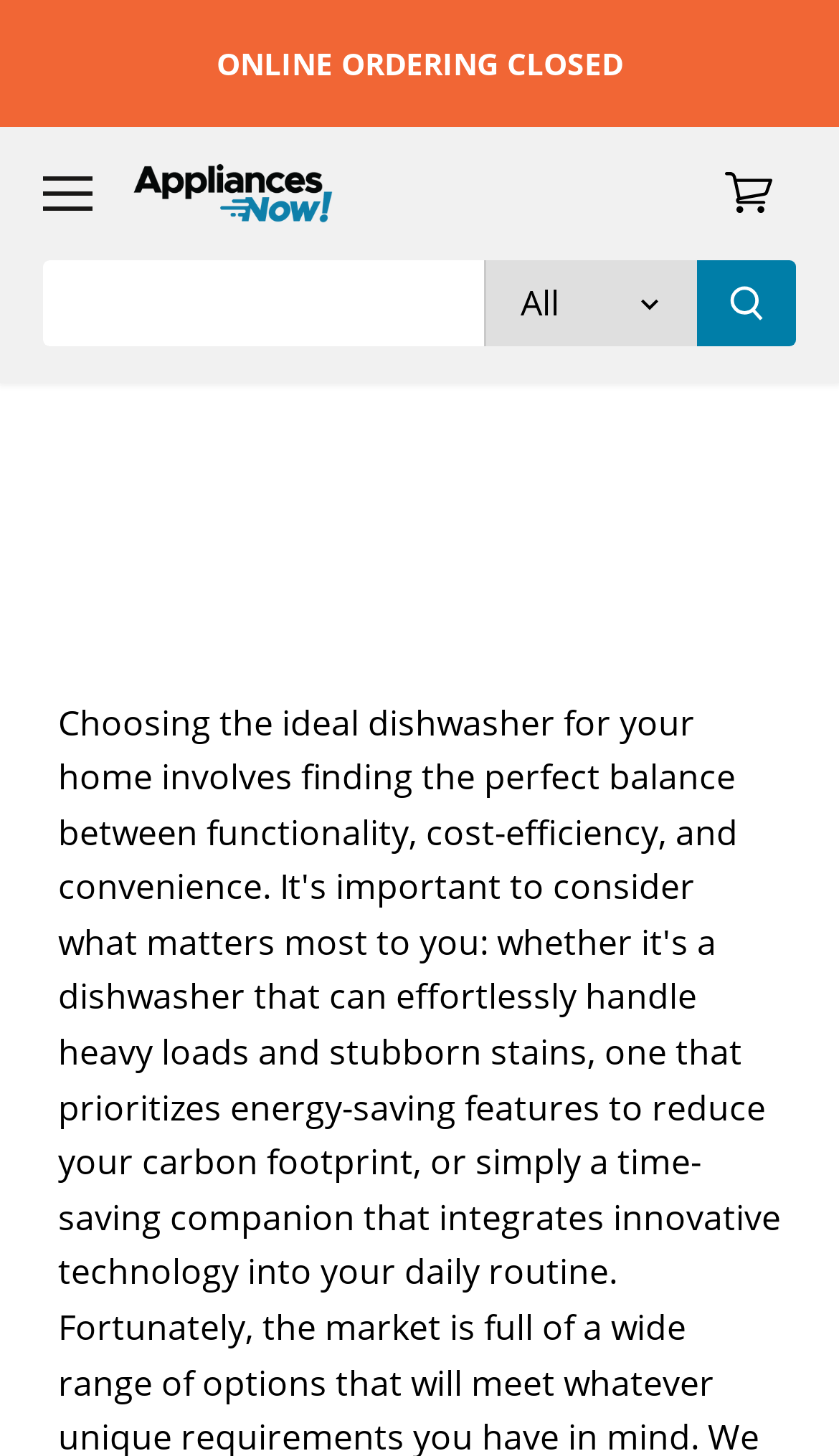Give the bounding box coordinates for this UI element: "title="Go to cart"". The coordinates should be four float numbers between 0 and 1, arranged as [left, top, right, bottom].

[0.864, 0.092, 0.921, 0.173]